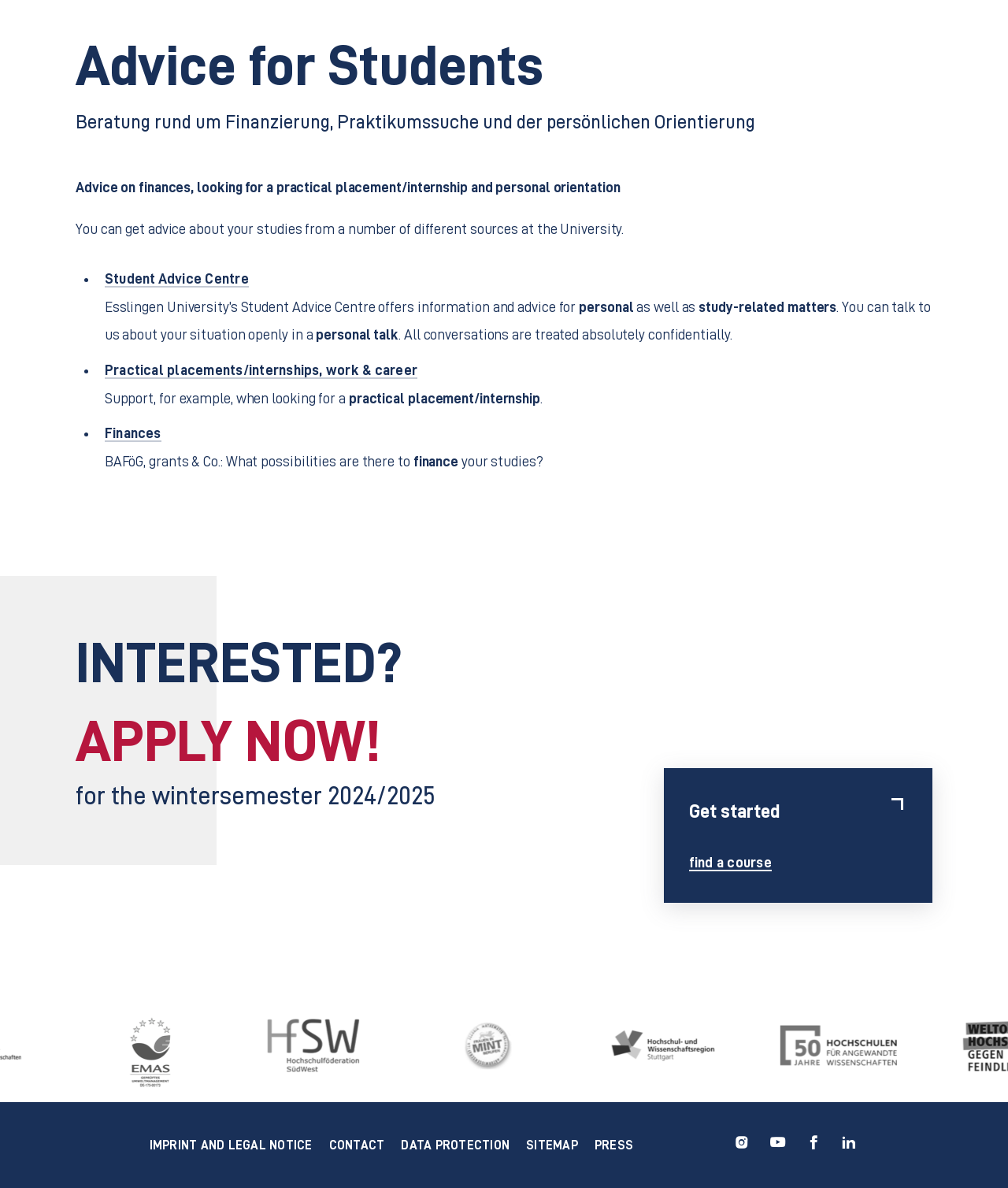Please specify the bounding box coordinates of the region to click in order to perform the following instruction: "View imprint and legal notice".

[0.148, 0.958, 0.31, 0.969]